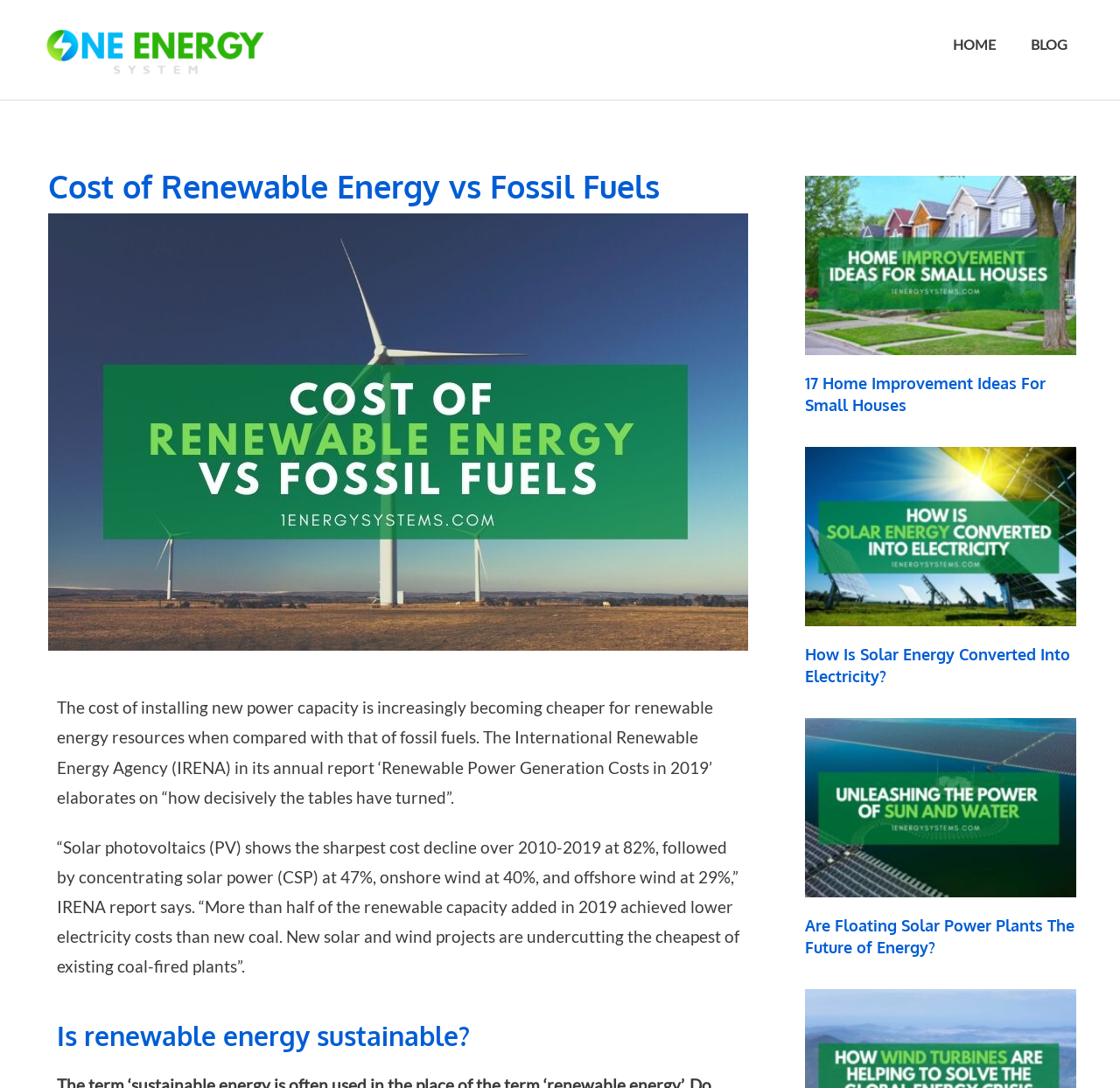What is the topic of the first article?
From the image, provide a succinct answer in one word or a short phrase.

Home Improvement